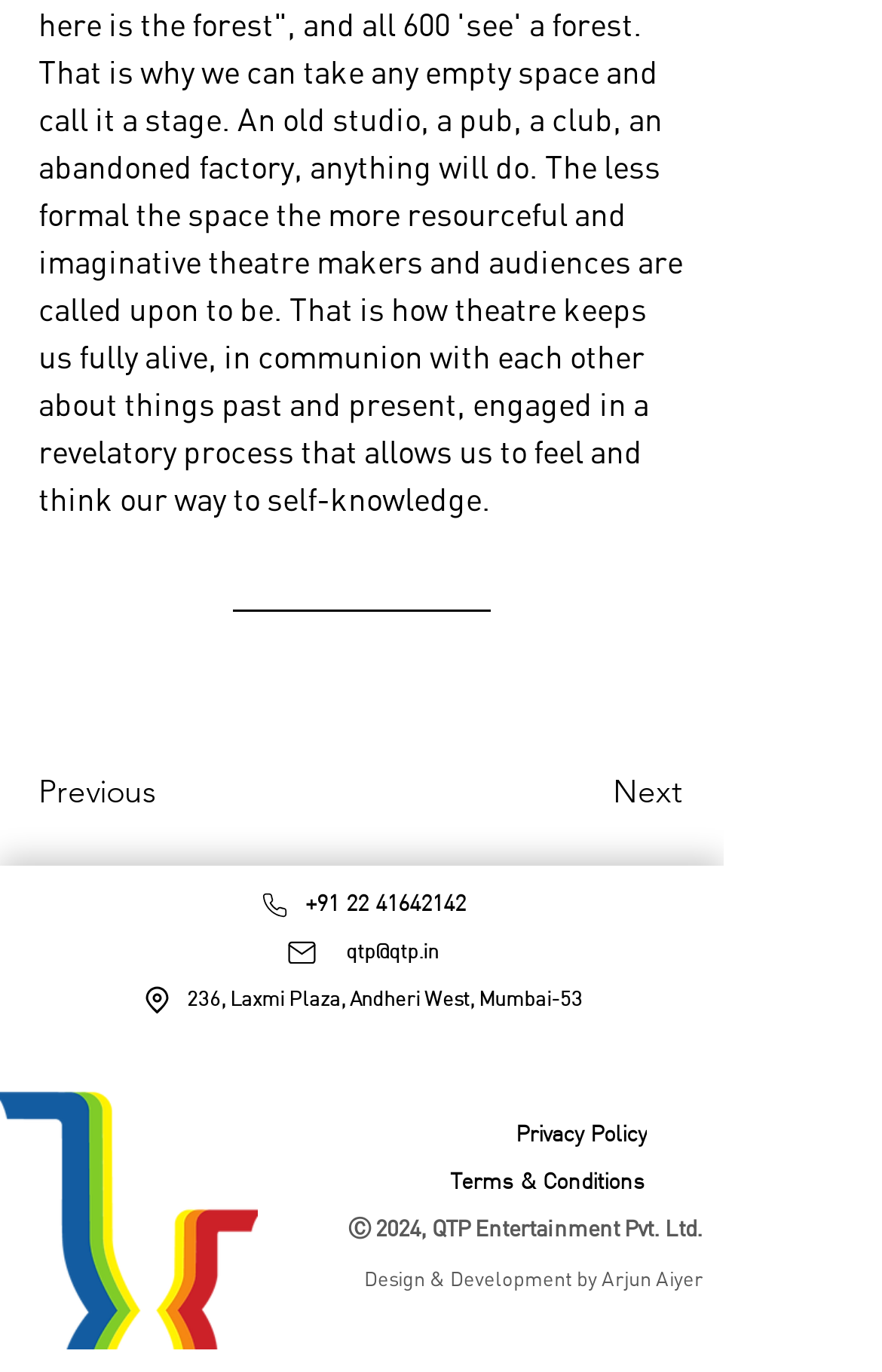Given the description: "Terms & Conditions", determine the bounding box coordinates of the UI element. The coordinates should be formatted as four float numbers between 0 and 1, [left, top, right, bottom].

[0.503, 0.843, 0.795, 0.878]